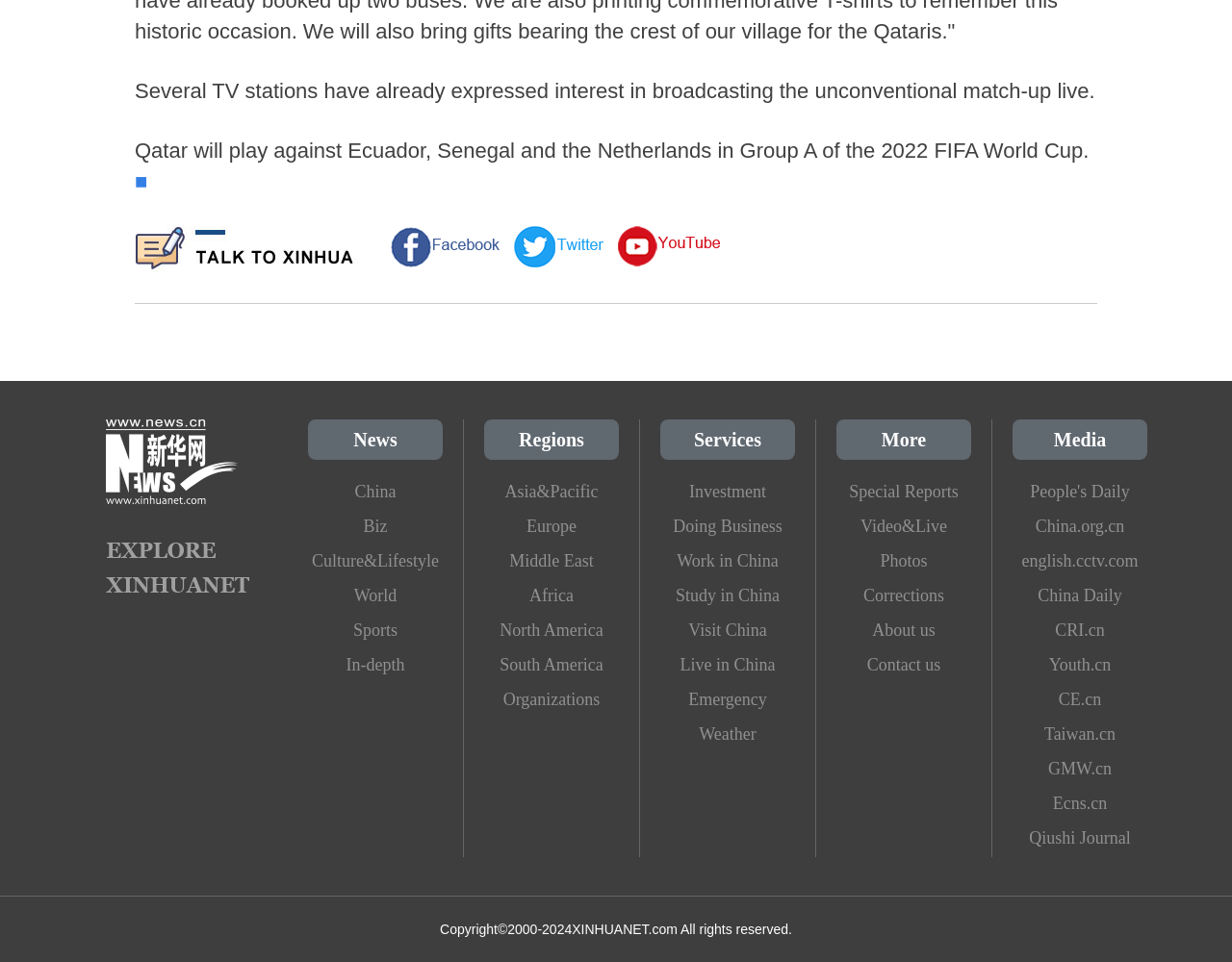Please identify the bounding box coordinates of the area that needs to be clicked to fulfill the following instruction: "Explore the 'Sports' category."

[0.25, 0.637, 0.359, 0.673]